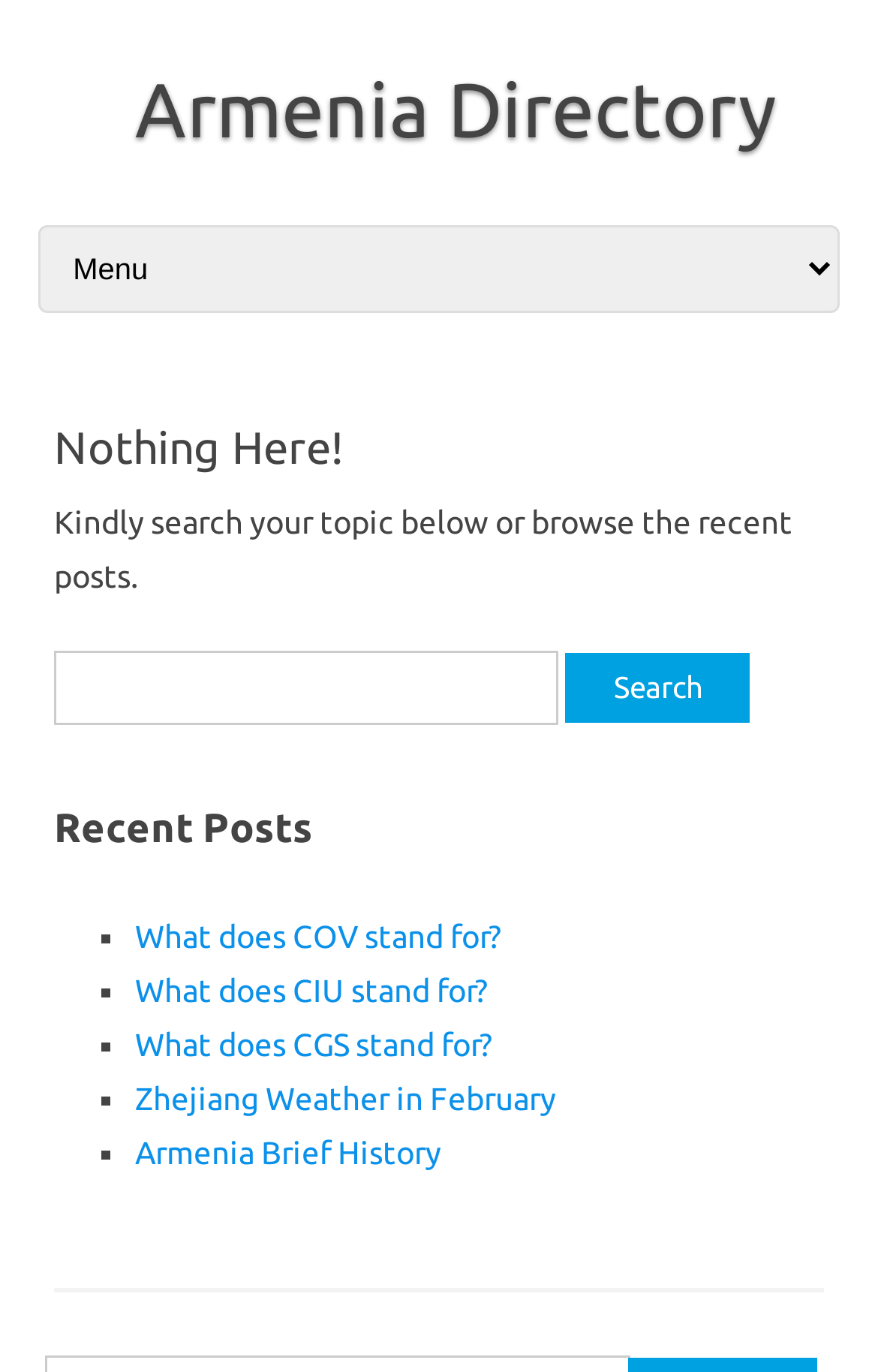What is the purpose of the search bar?
Look at the image and provide a detailed response to the question.

The search bar is provided with a prompt 'Search for:' and a button labeled 'Search', indicating that its purpose is to allow users to search for specific topics or keywords.